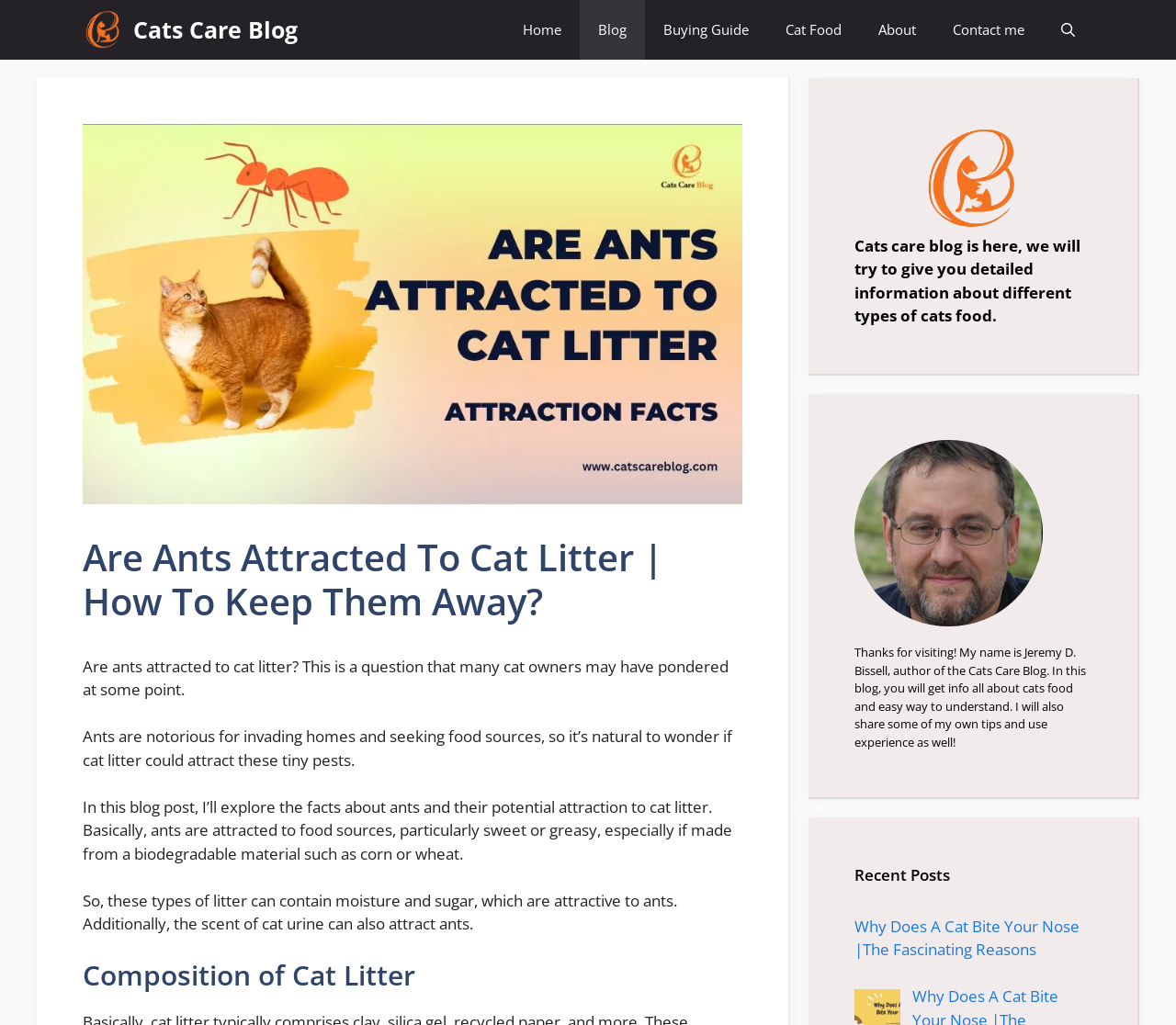What is the name of the blog?
Please respond to the question with a detailed and thorough explanation.

The name of the blog can be found in the navigation section at the top of the webpage, where it is written as 'Cats Care Blog' with an accompanying image.